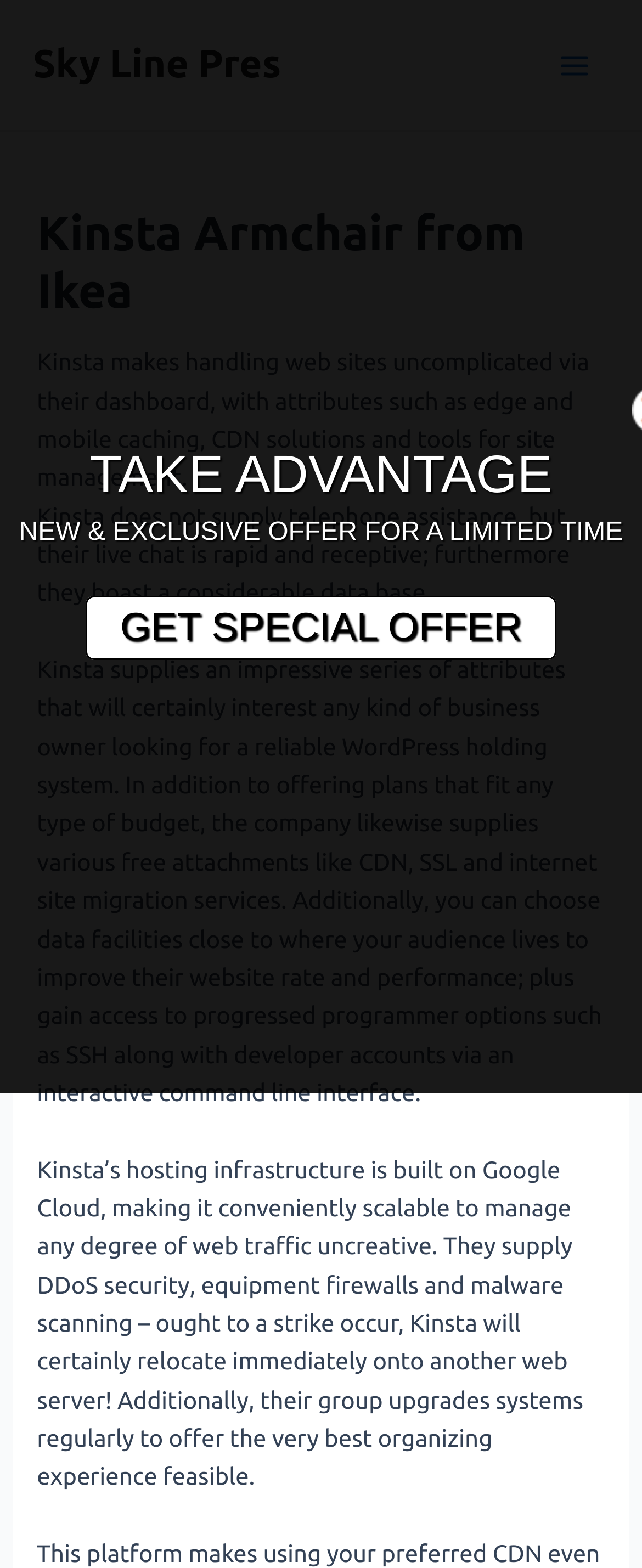Find the bounding box coordinates for the UI element that matches this description: "Sky Line Pres".

[0.051, 0.028, 0.438, 0.055]